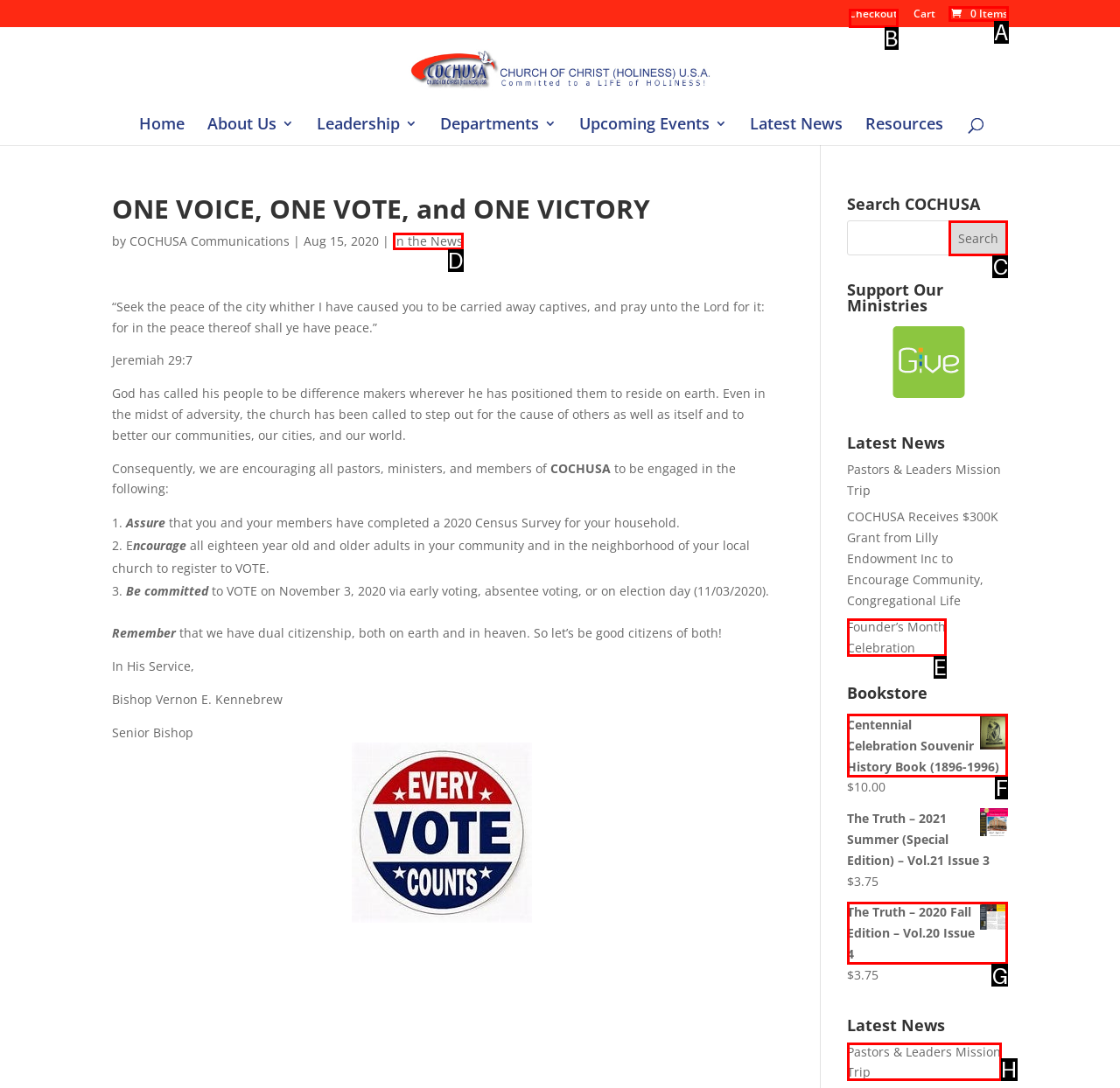Select the letter of the UI element that best matches: Contact us
Answer with the letter of the correct option directly.

None